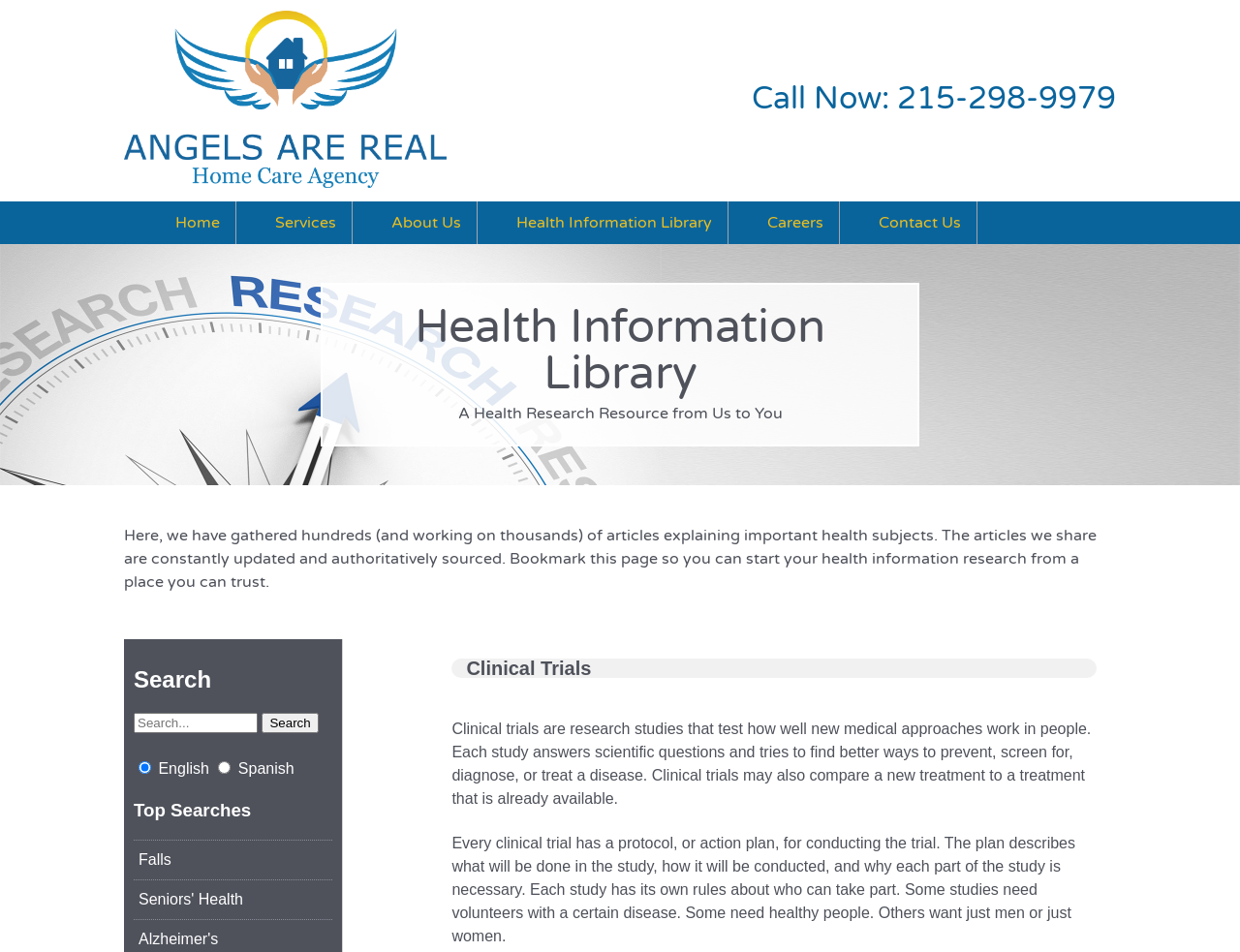What is the purpose of this webpage?
Based on the visual, give a brief answer using one word or a short phrase.

Health research resource